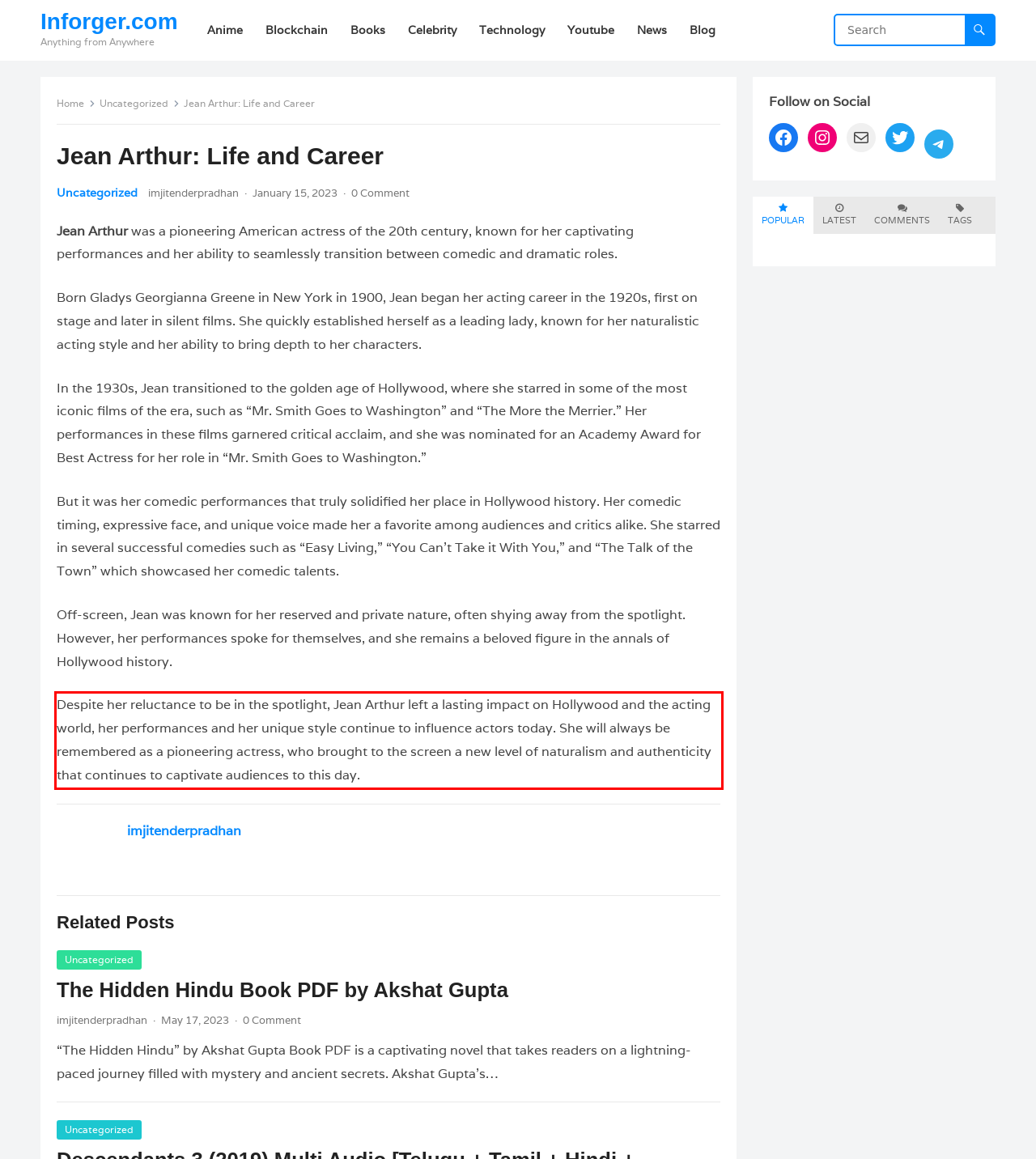Identify the text inside the red bounding box in the provided webpage screenshot and transcribe it.

Despite her reluctance to be in the spotlight, Jean Arthur left a lasting impact on Hollywood and the acting world, her performances and her unique style continue to influence actors today. She will always be remembered as a pioneering actress, who brought to the screen a new level of naturalism and authenticity that continues to captivate audiences to this day.